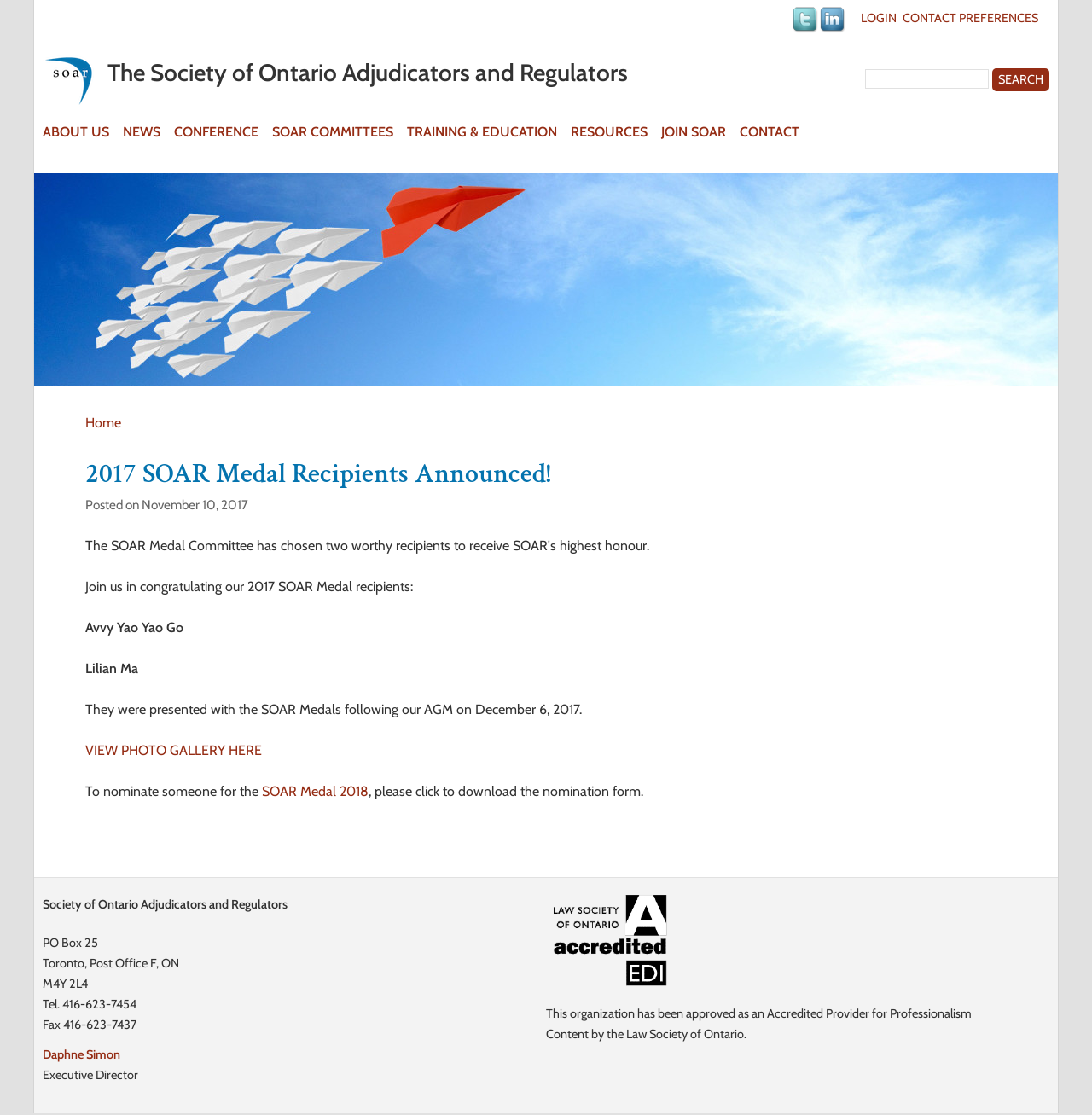What is the name of the executive director of the organization?
Look at the screenshot and respond with one word or a short phrase.

Daphne Simon